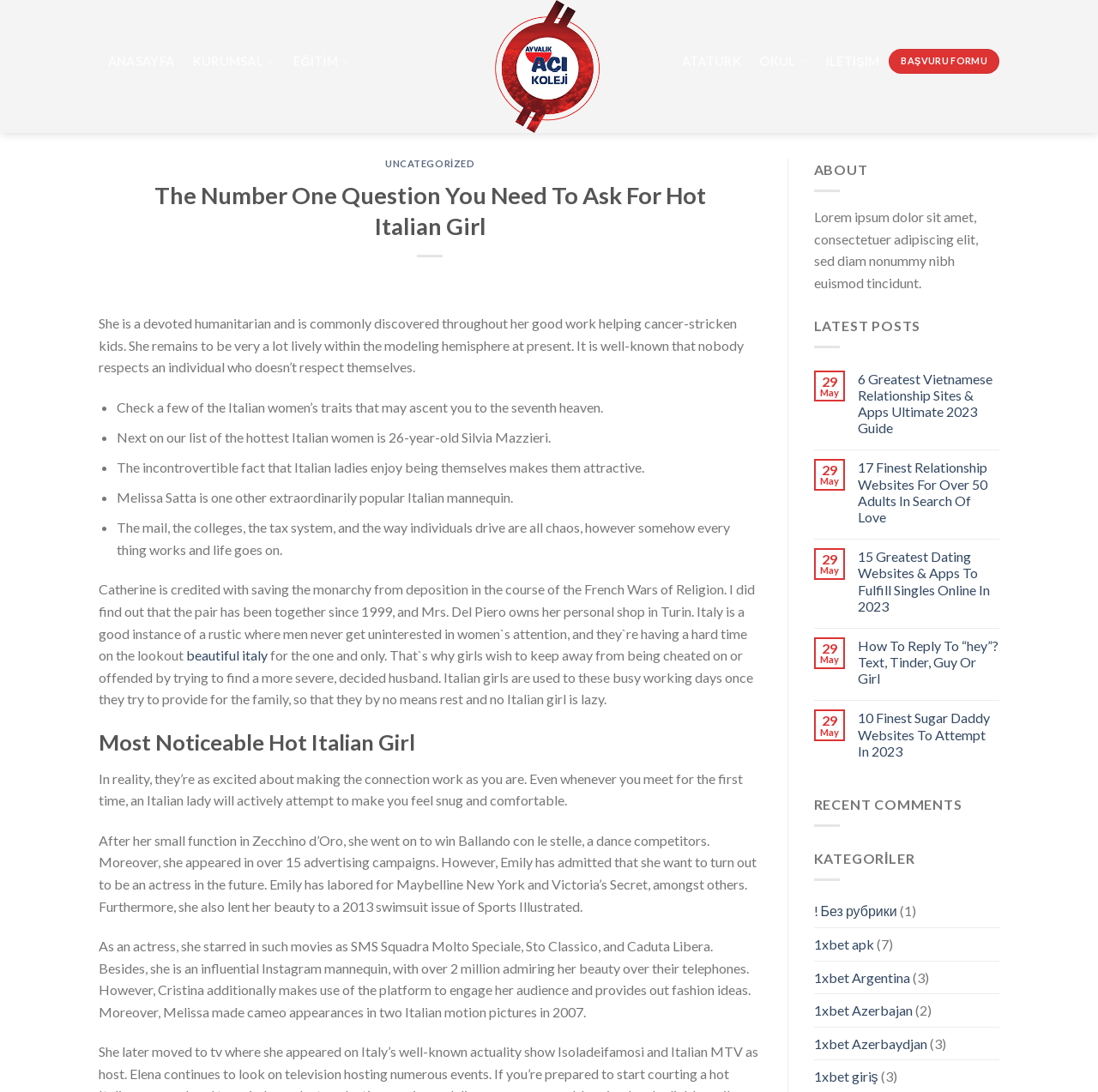Respond to the question below with a single word or phrase:
What is the name of the humanitarian mentioned?

Catherine